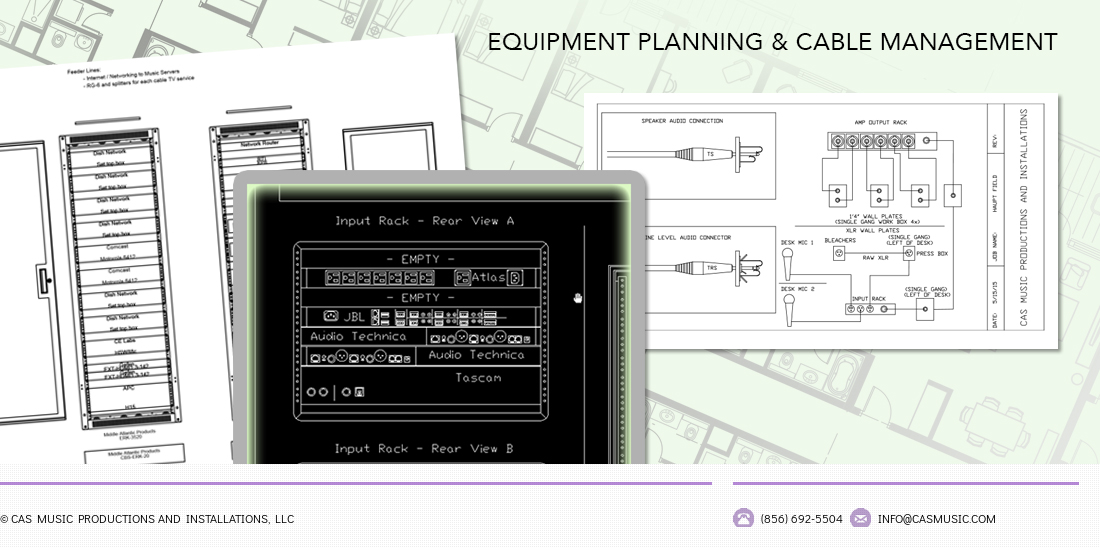Based on the image, provide a detailed response to the question:
What is the purpose of the footer in the image?

The footer of the image provides contact details for further inquiries, highlighting CAS Music Productions' dedication to client collaboration in creating effective audio-visual environments.